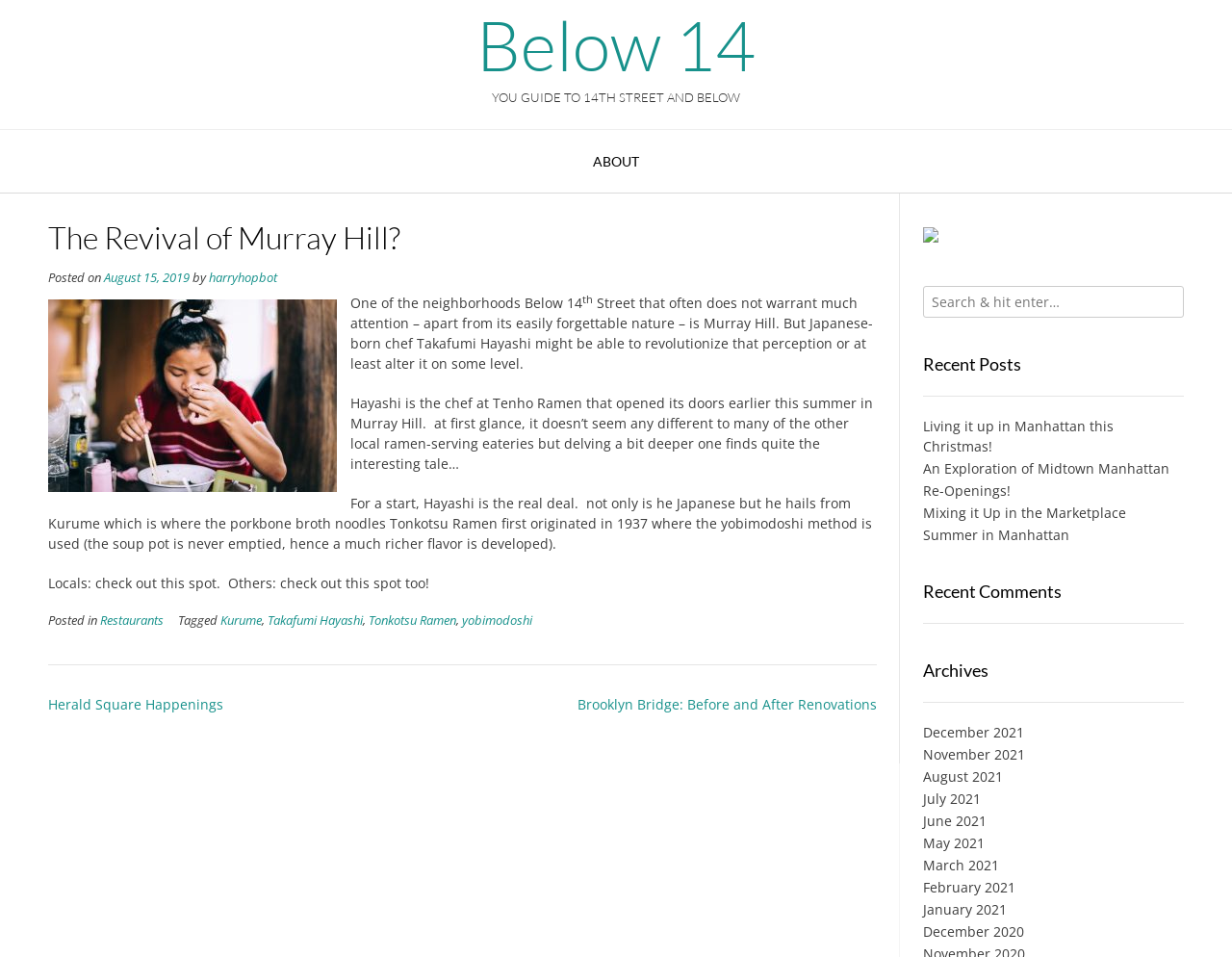Who is the chef at Tenho Ramen?
Could you answer the question with a detailed and thorough explanation?

The article mentions that Hayashi is the chef at Tenho Ramen, a Japanese-born chef who hails from Kurume, where Tonkotsu Ramen originated.